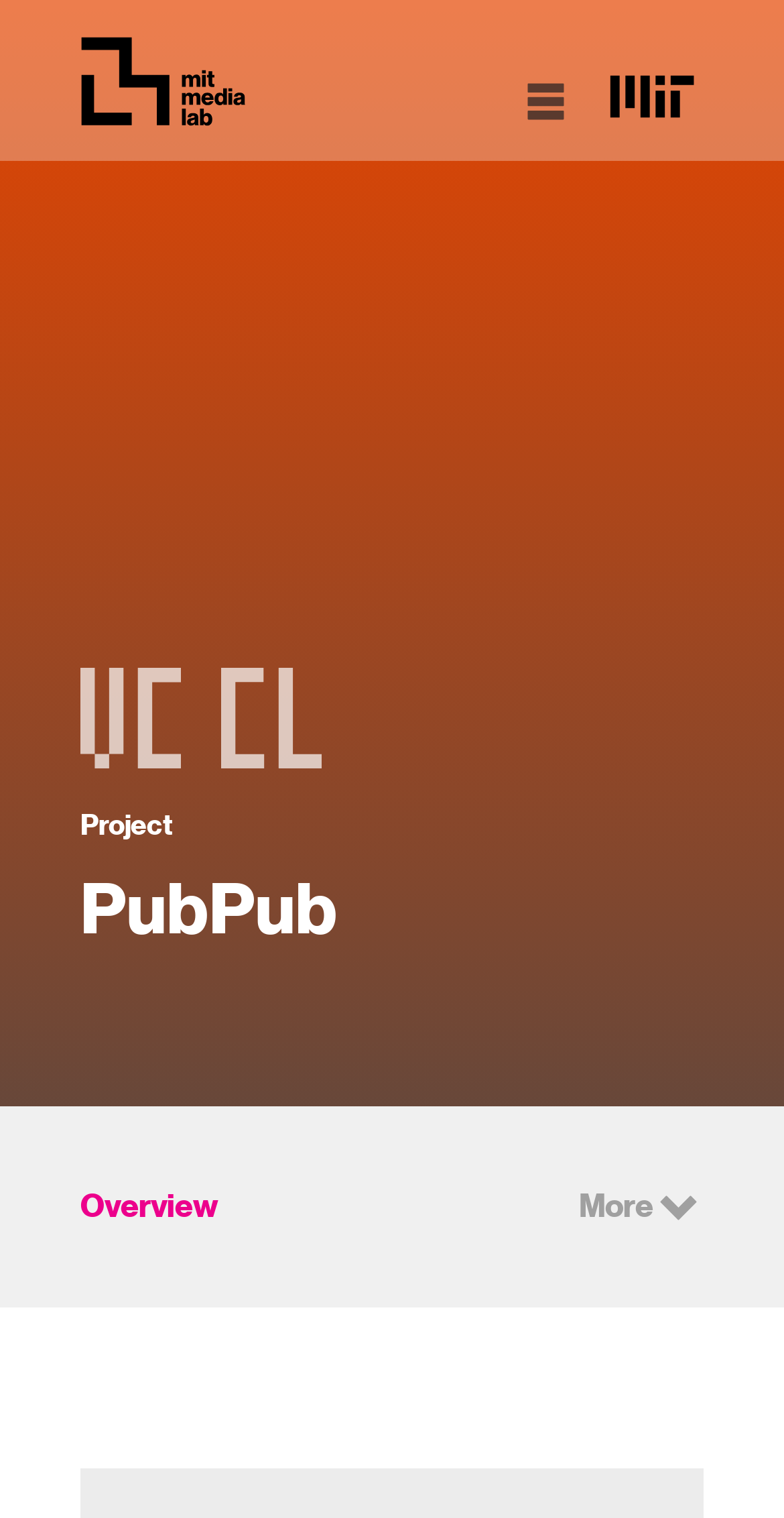Using a single word or phrase, answer the following question: 
How many links are below the 'Project' text?

2